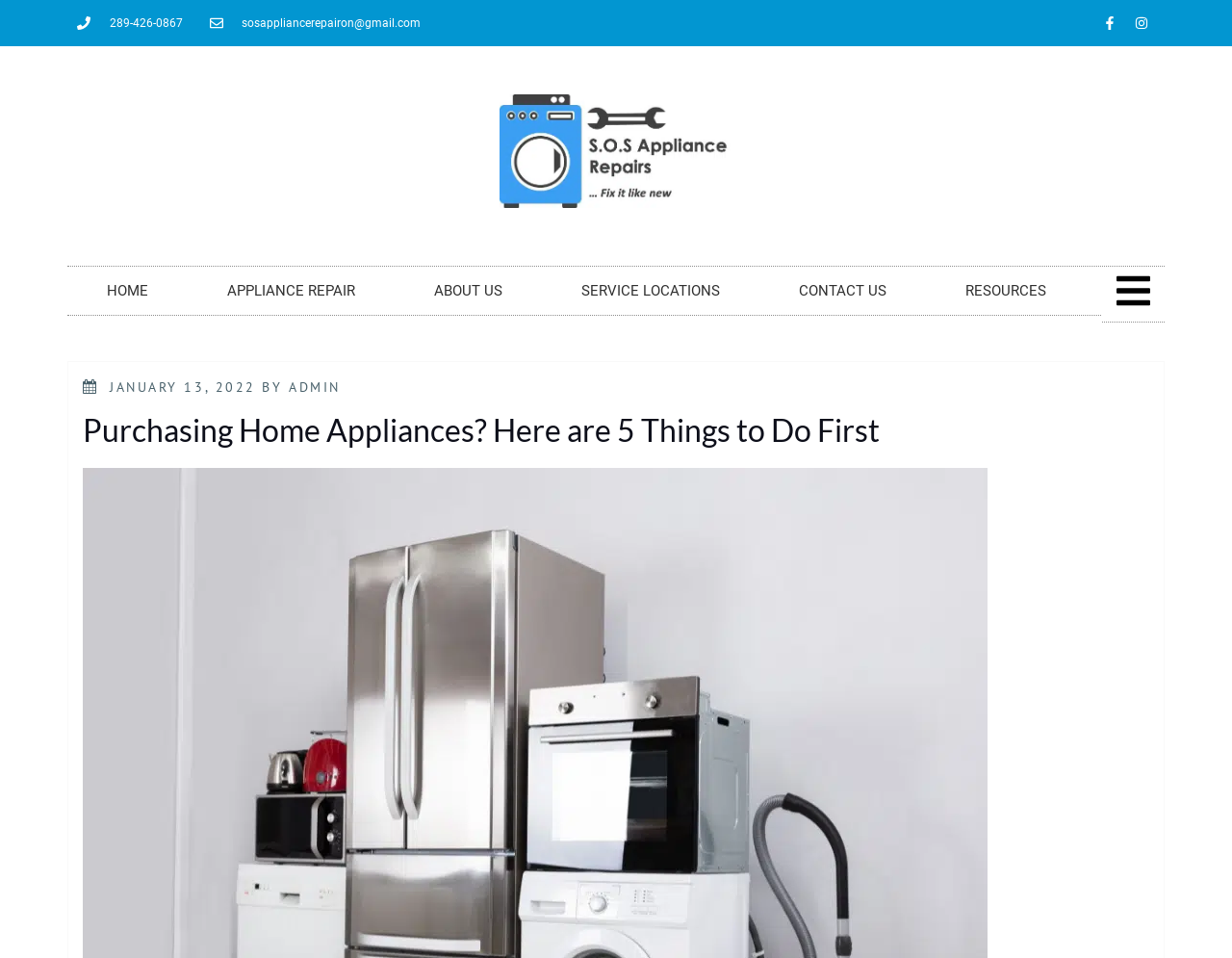Determine the main headline from the webpage and extract its text.

Purchasing Home Appliances? Here are 5 Things to Do First